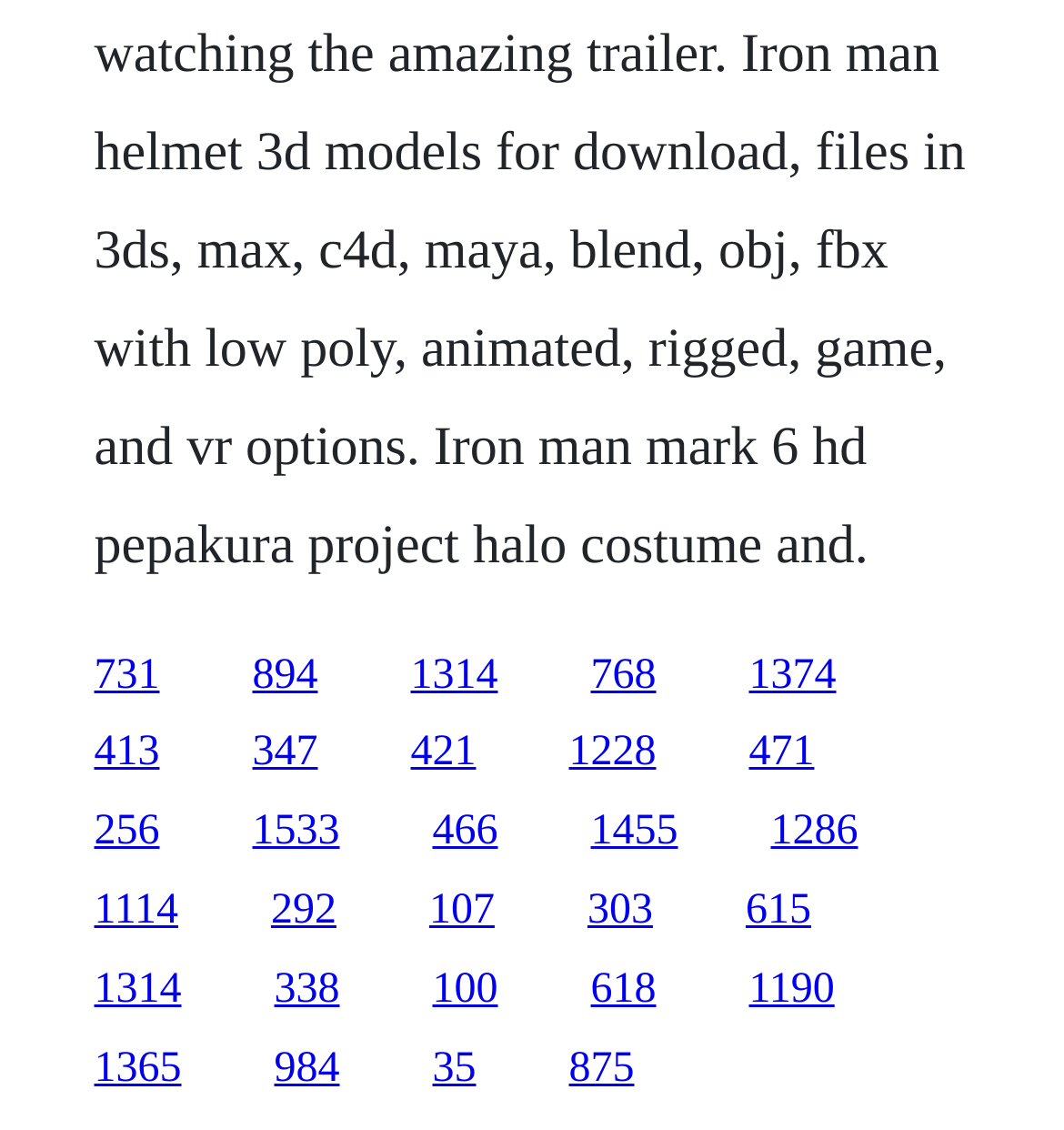Determine the bounding box coordinates of the clickable element to complete this instruction: "check the obituaries of lock haven express". Provide the coordinates in the format of four float numbers between 0 and 1, [left, top, right, bottom].

None